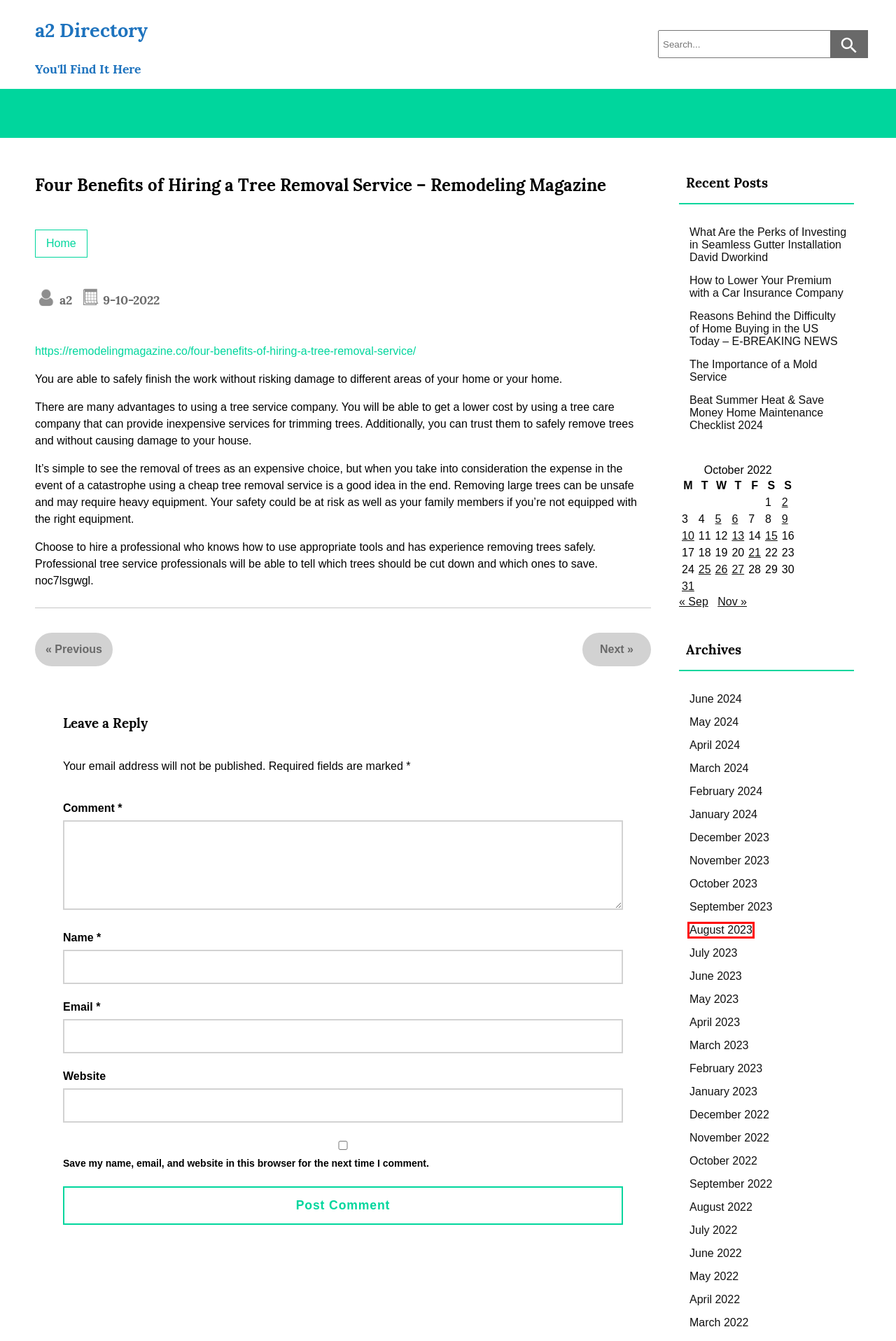You are provided with a screenshot of a webpage that has a red bounding box highlighting a UI element. Choose the most accurate webpage description that matches the new webpage after clicking the highlighted element. Here are your choices:
A. How to Lower Your Premium with a Car Insurance Company - a2 Directory
B. November 2022 - a2 Directory
C. April 2024 - a2 Directory
D. Home Archives - a2 Directory
E. May 2024 - a2 Directory
F. January 2023 - a2 Directory
G. August 2023 - a2 Directory
H. May 2023 - a2 Directory

G